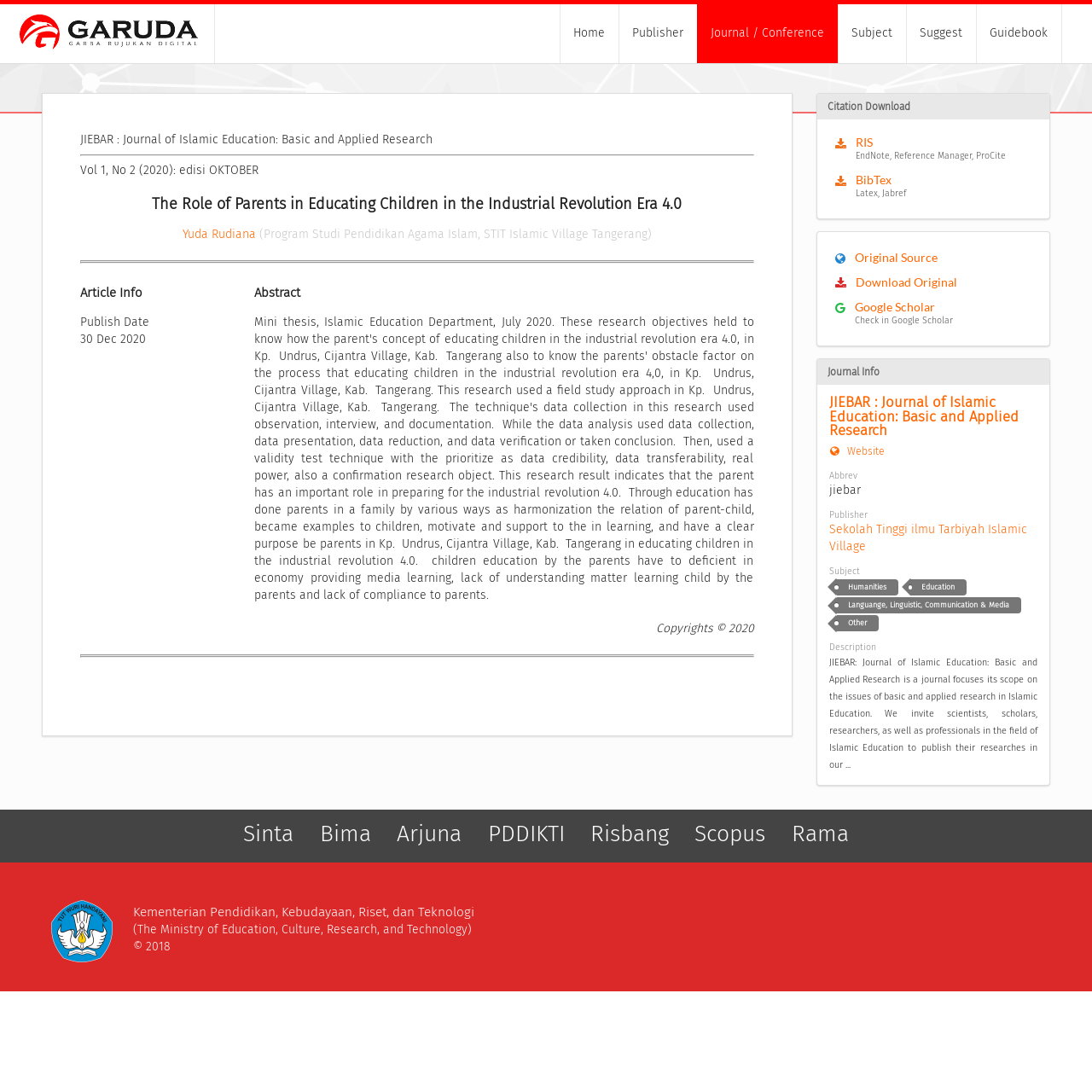Could you specify the bounding box coordinates for the clickable section to complete the following instruction: "Check the 'Journal Info'"?

[0.757, 0.335, 0.805, 0.346]